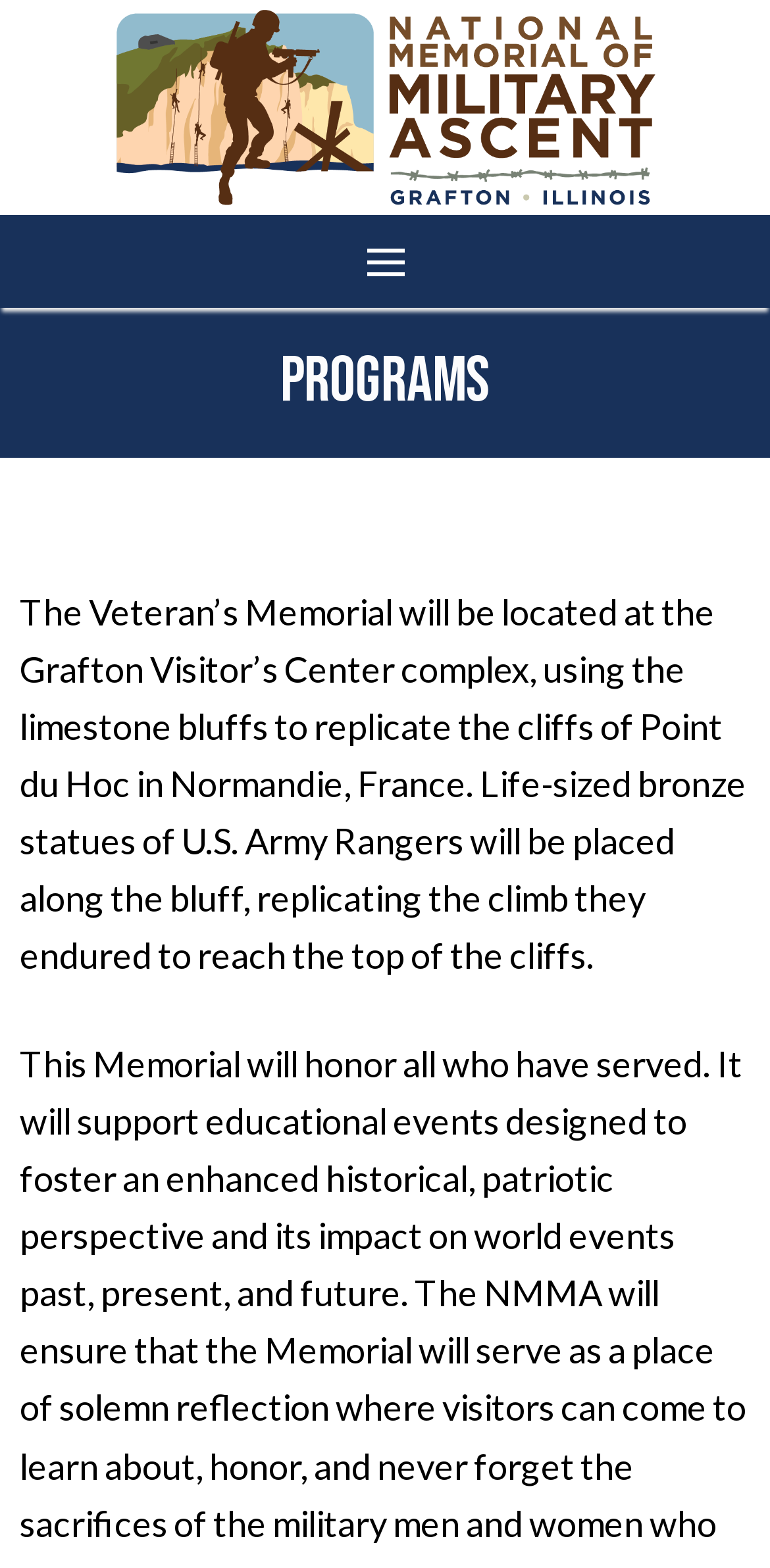Describe all the key features of the webpage in detail.

The webpage is about the National Memorial of Military Ascent's programs. At the top, there is a logo of the National Memorial of Military Ascent, which is an image with a link to the homepage. Next to the logo, there is a navigation button with an icon. Below the logo, there is a horizontal menu with five links: Home, About Us, Programs, Contact Us, and Gallery. 

The main content of the page is headed by a title "Programs" and describes the Veteran's Memorial, which will be located at the Grafton Visitor's Center complex. The memorial will feature life-sized bronze statues of U.S. Army Rangers along the bluff, replicating the climb they endured to reach the top of the cliffs. 

On the right side of the page, near the bottom, there is a prominent "DONATE" link.